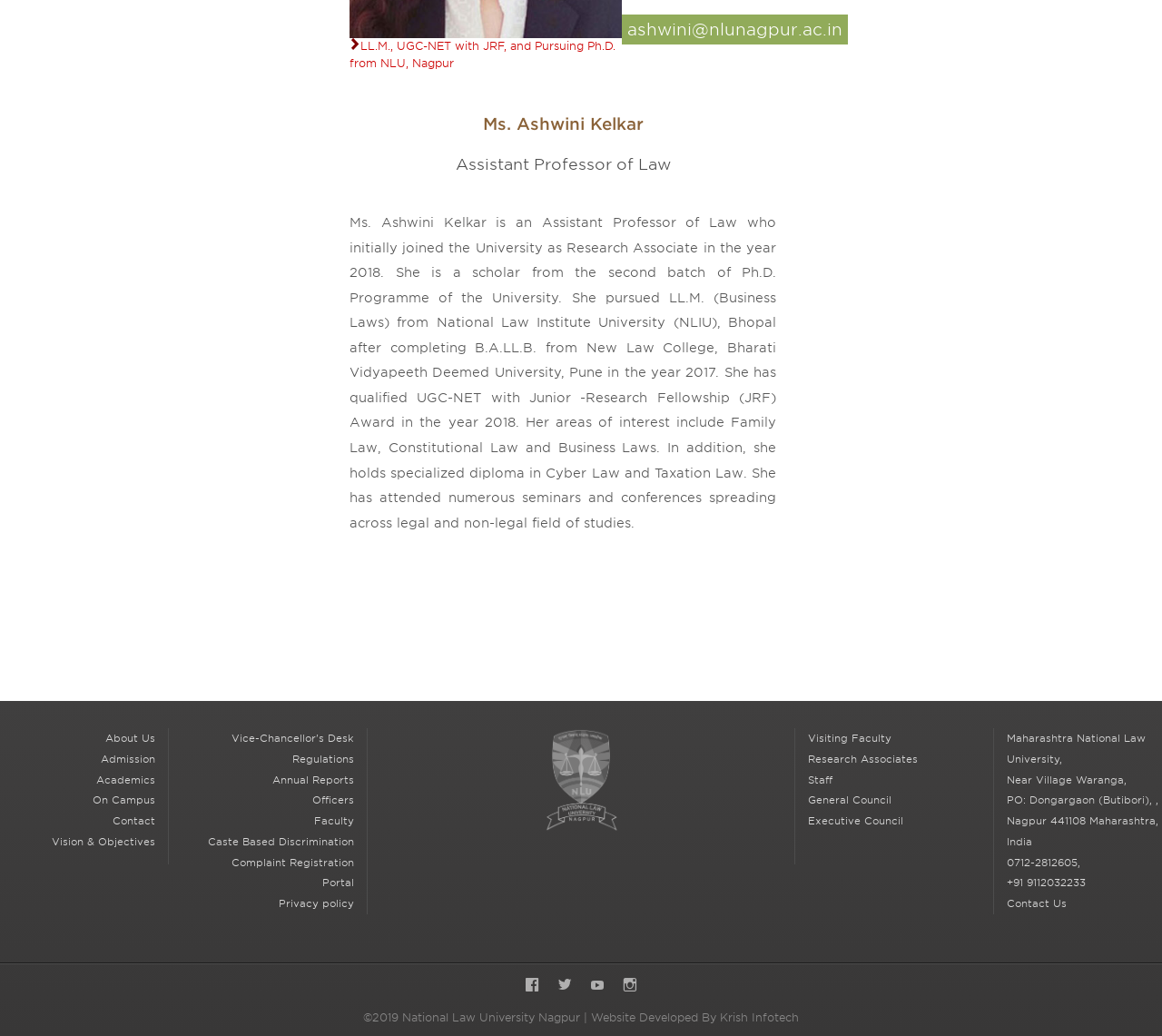Bounding box coordinates are given in the format (top-left x, top-left y, bottom-right x, bottom-right y). All values should be floating point numbers between 0 and 1. Provide the bounding box coordinate for the UI element described as: Vision & Objectives

[0.044, 0.806, 0.133, 0.818]